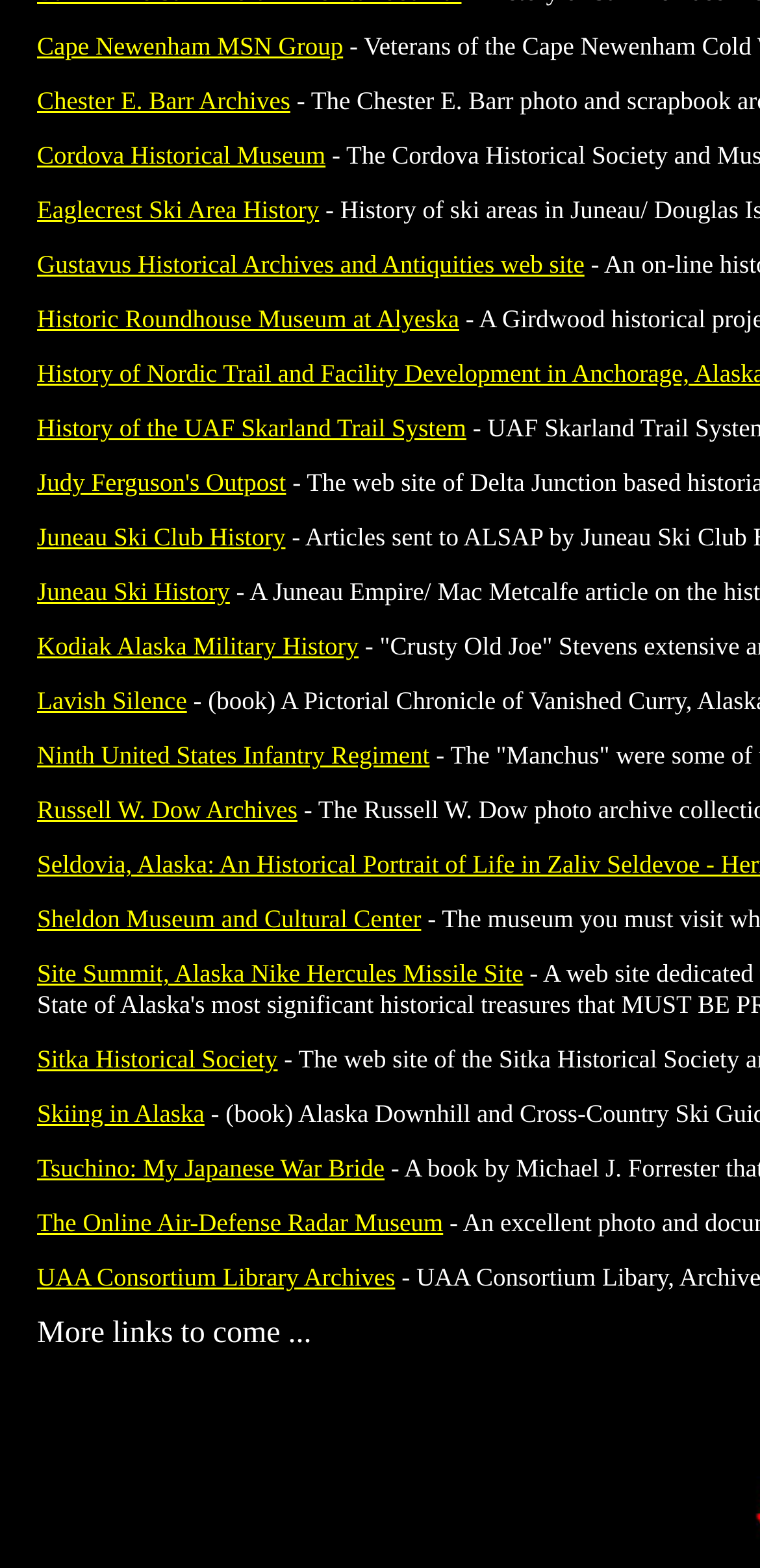From the screenshot, find the bounding box of the UI element matching this description: "Cordova Historical Museum". Supply the bounding box coordinates in the form [left, top, right, bottom], each a float between 0 and 1.

[0.049, 0.089, 0.428, 0.108]